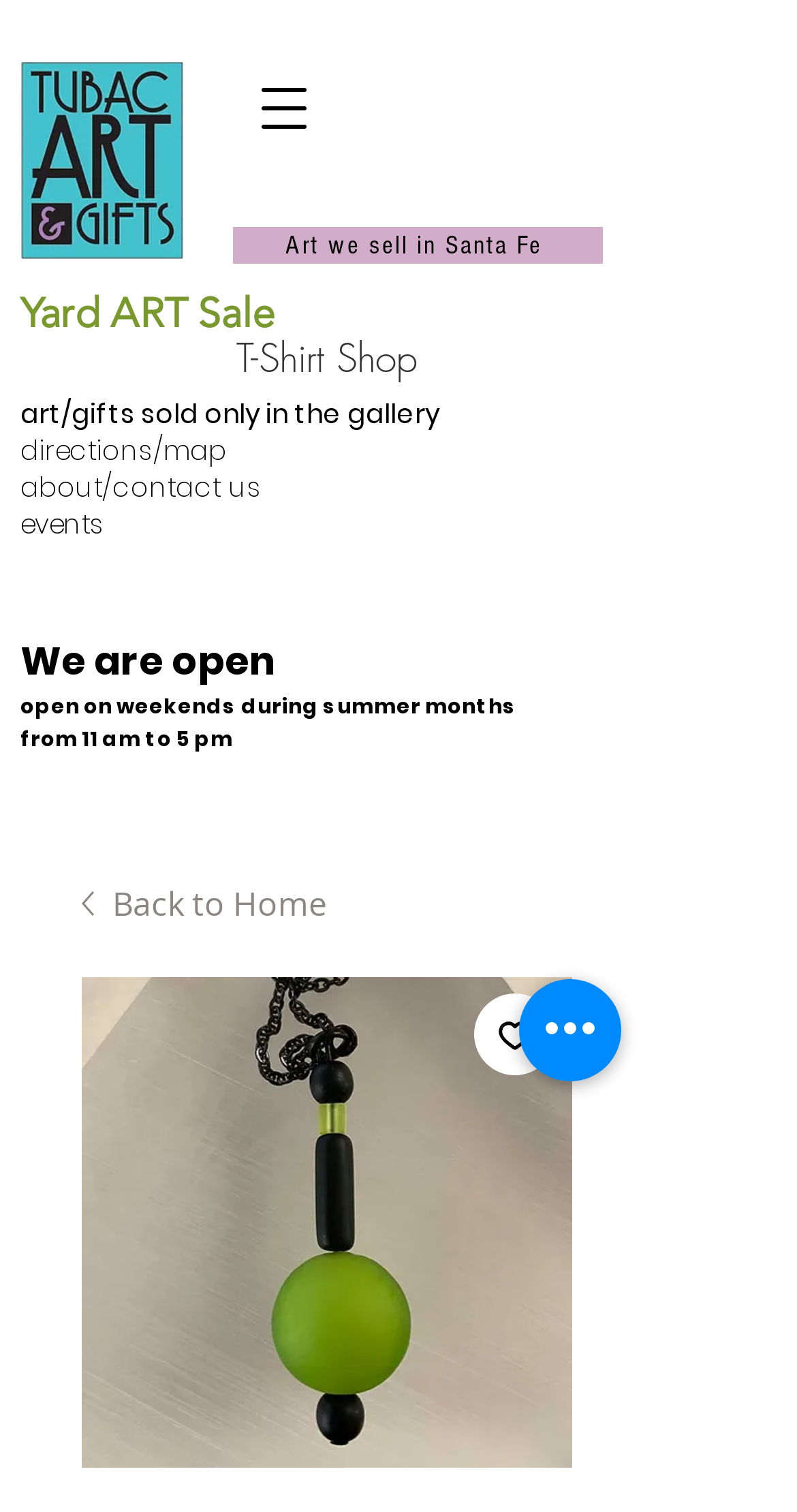Please locate the bounding box coordinates of the element that needs to be clicked to achieve the following instruction: "Open navigation menu". The coordinates should be four float numbers between 0 and 1, i.e., [left, top, right, bottom].

[0.292, 0.038, 0.421, 0.105]